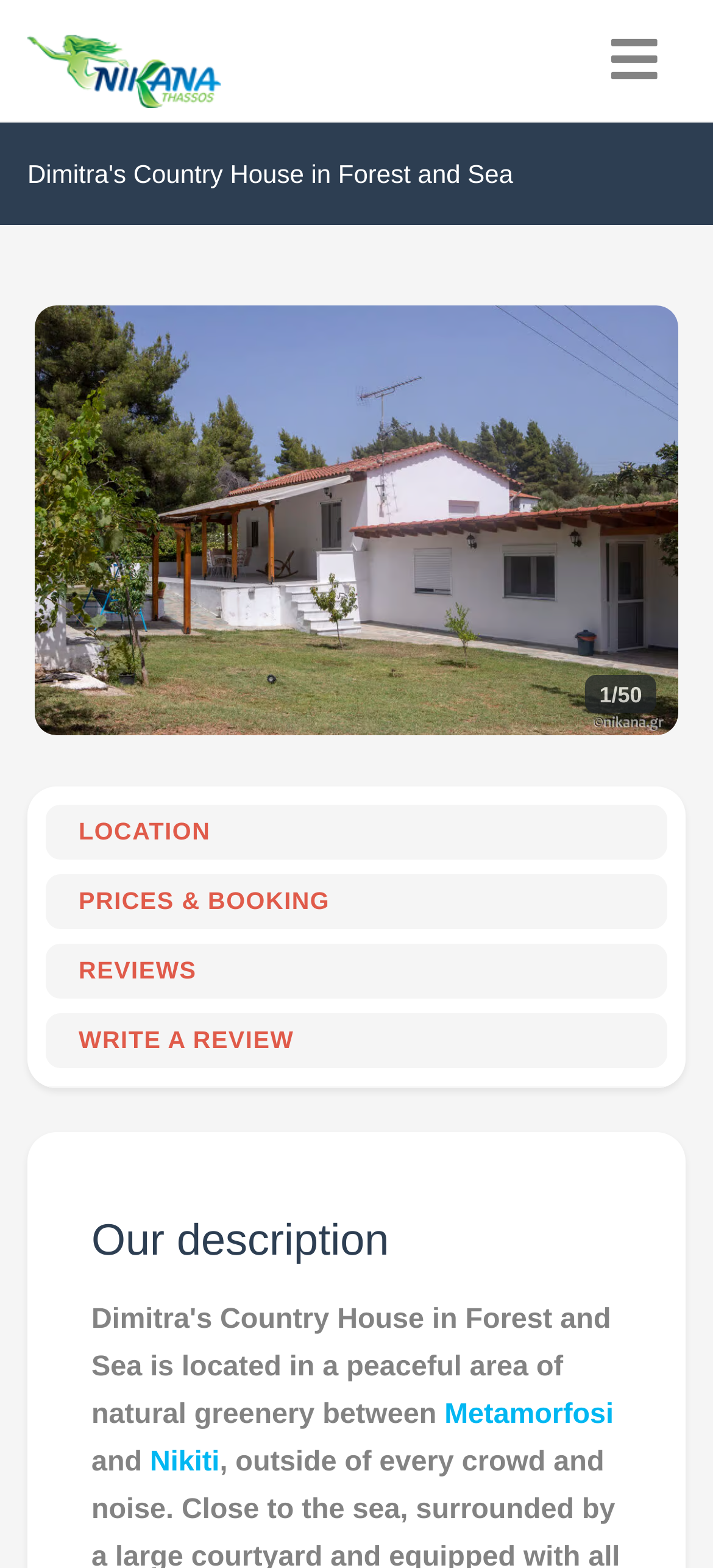Please identify the bounding box coordinates of the element that needs to be clicked to perform the following instruction: "View prices and booking information".

[0.064, 0.557, 0.936, 0.592]